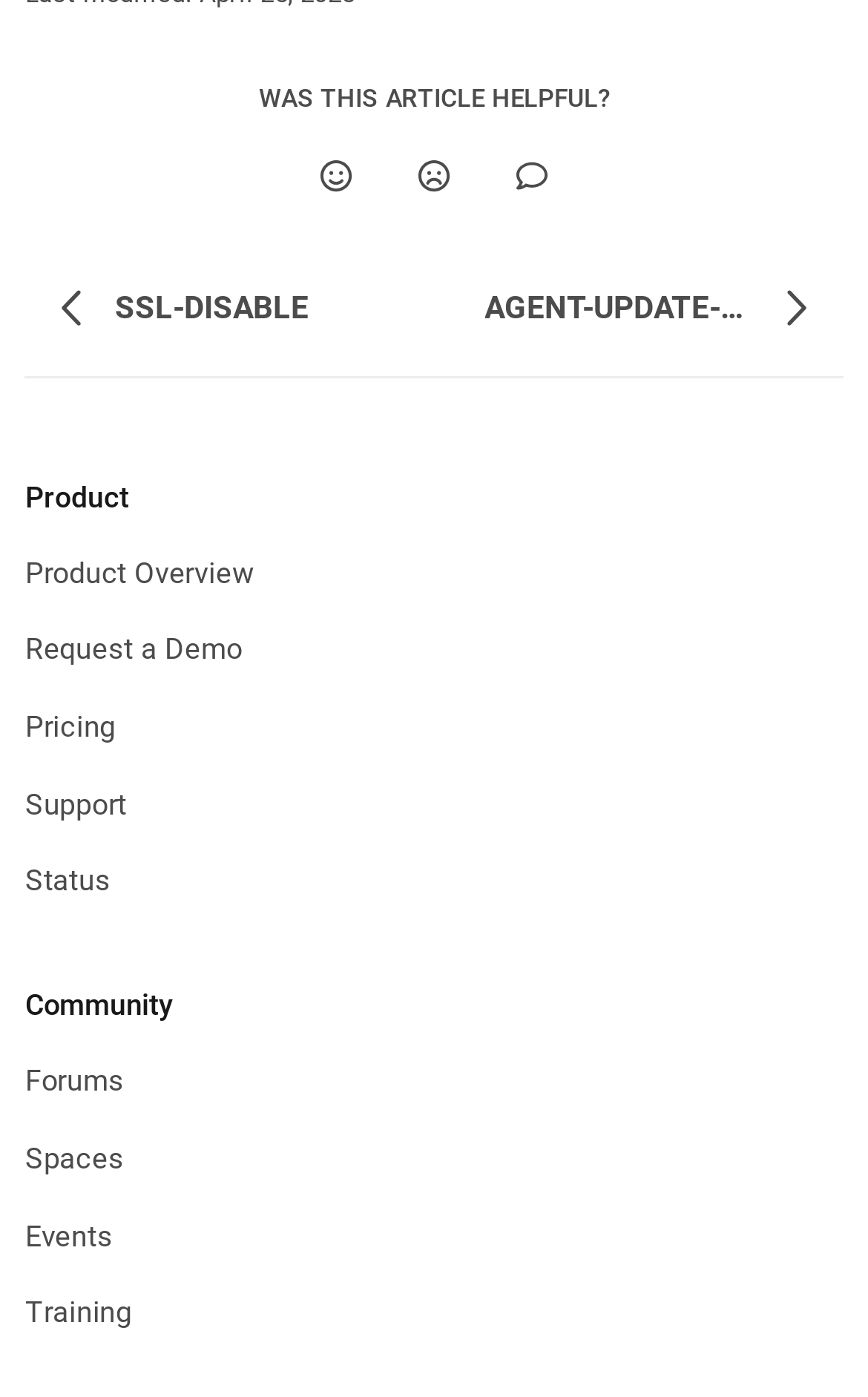Provide your answer in one word or a succinct phrase for the question: 
What type of content is available under the 'Community' category?

Forums and events